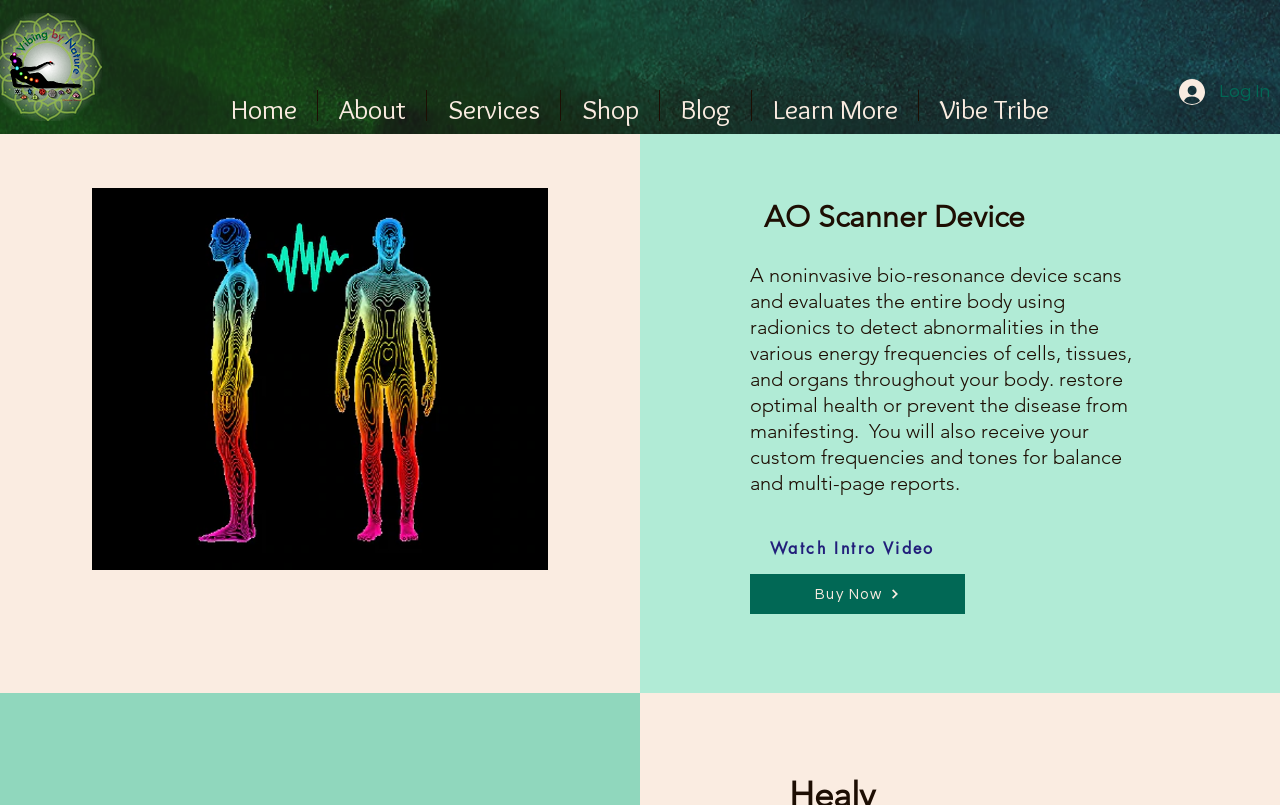Determine the bounding box coordinates of the clickable element to complete this instruction: "watch intro video". Provide the coordinates in the format of four float numbers between 0 and 1, [left, top, right, bottom].

[0.586, 0.648, 0.746, 0.713]